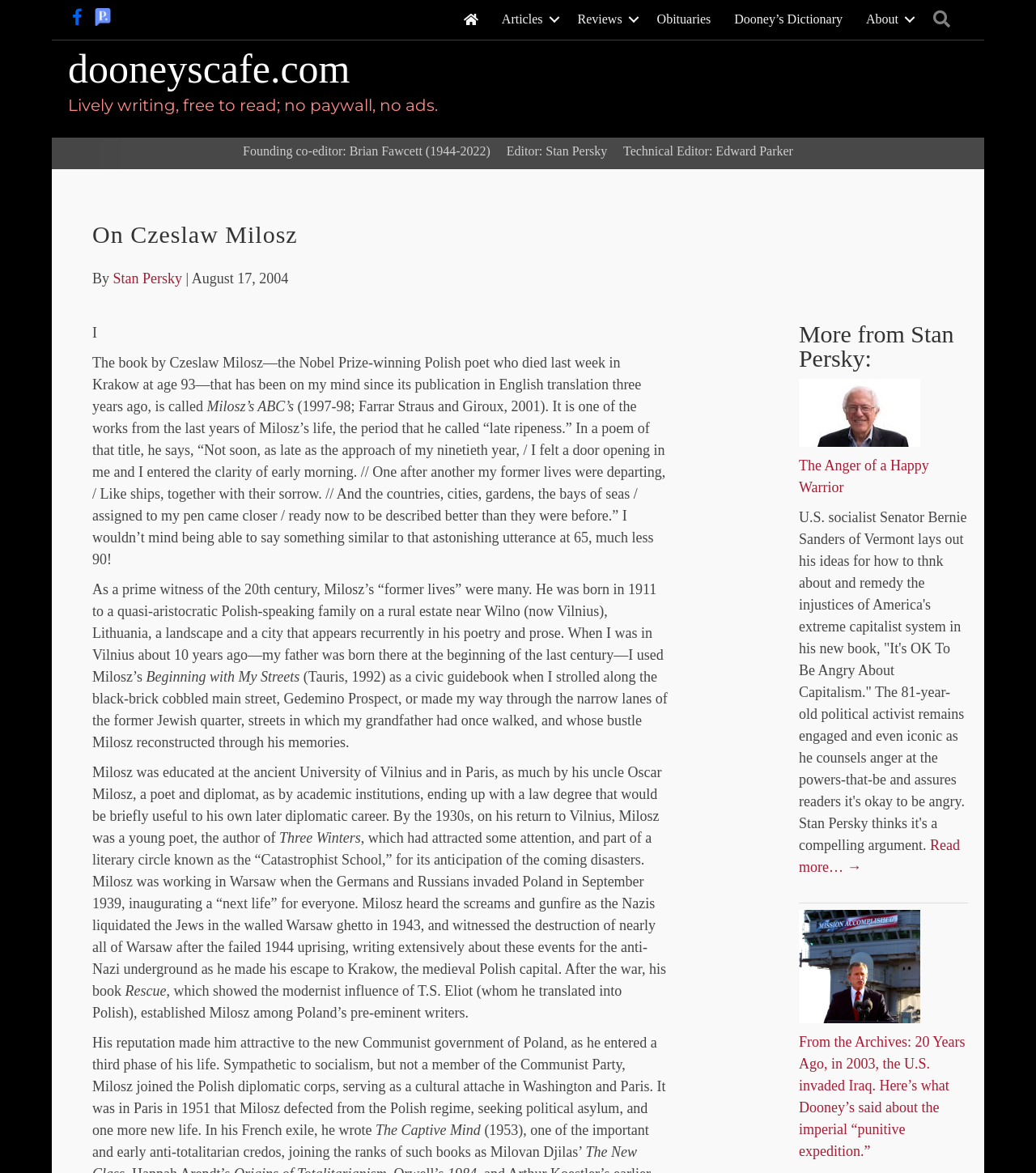Please determine the bounding box coordinates of the element to click in order to execute the following instruction: "Go to Facebook page". The coordinates should be four float numbers between 0 and 1, specified as [left, top, right, bottom].

[0.066, 0.007, 0.083, 0.027]